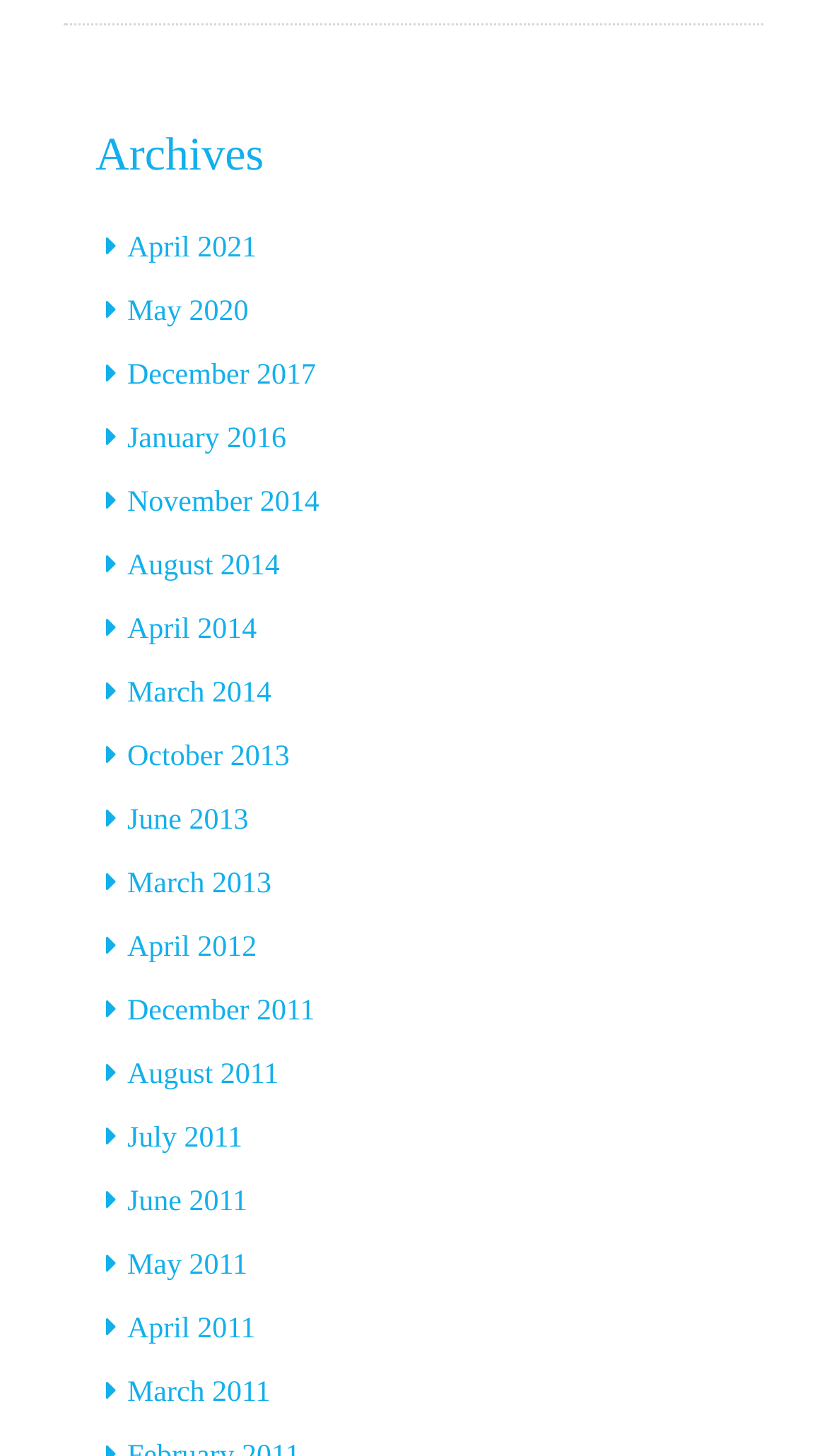Find the bounding box coordinates for the area that should be clicked to accomplish the instruction: "view December 2017".

[0.154, 0.248, 0.382, 0.27]